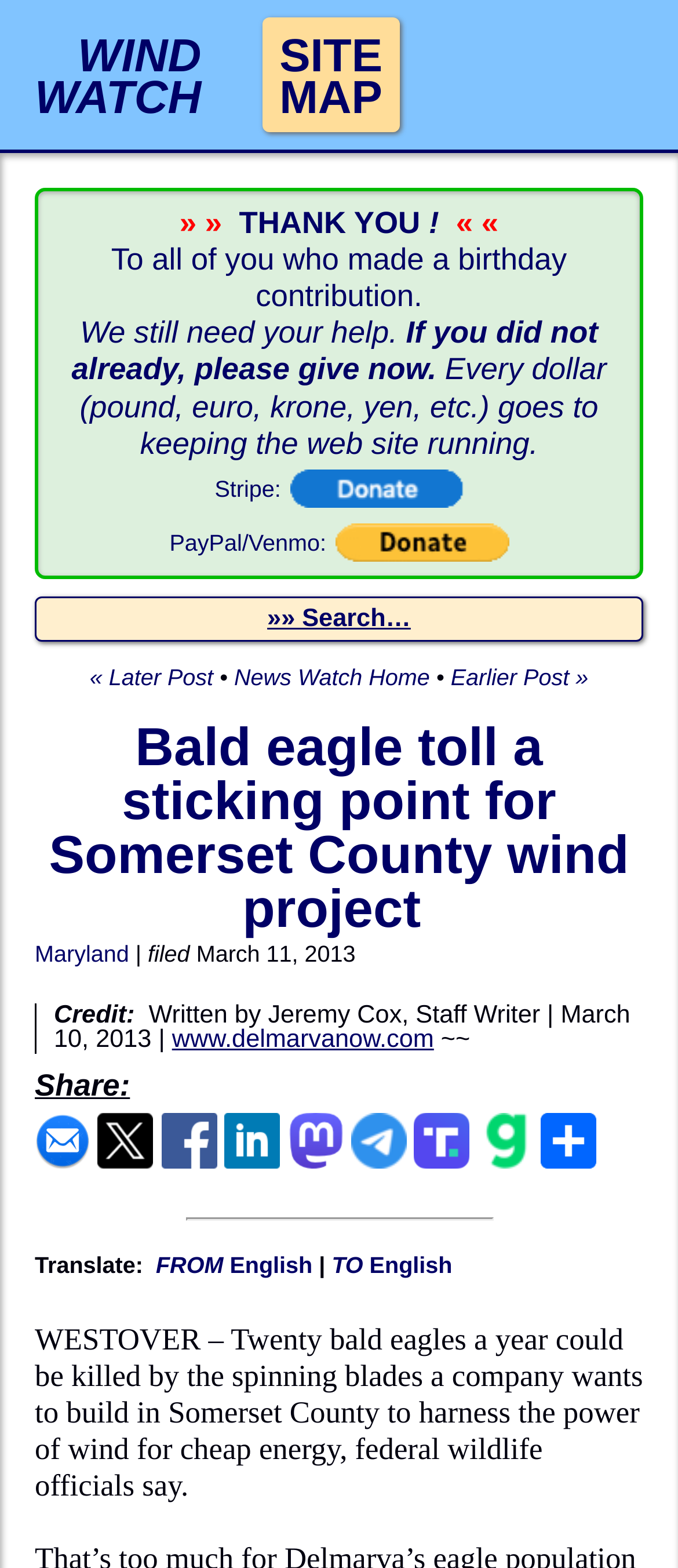Determine the bounding box coordinates of the region I should click to achieve the following instruction: "Share the article via email". Ensure the bounding box coordinates are four float numbers between 0 and 1, i.e., [left, top, right, bottom].

[0.051, 0.728, 0.133, 0.75]